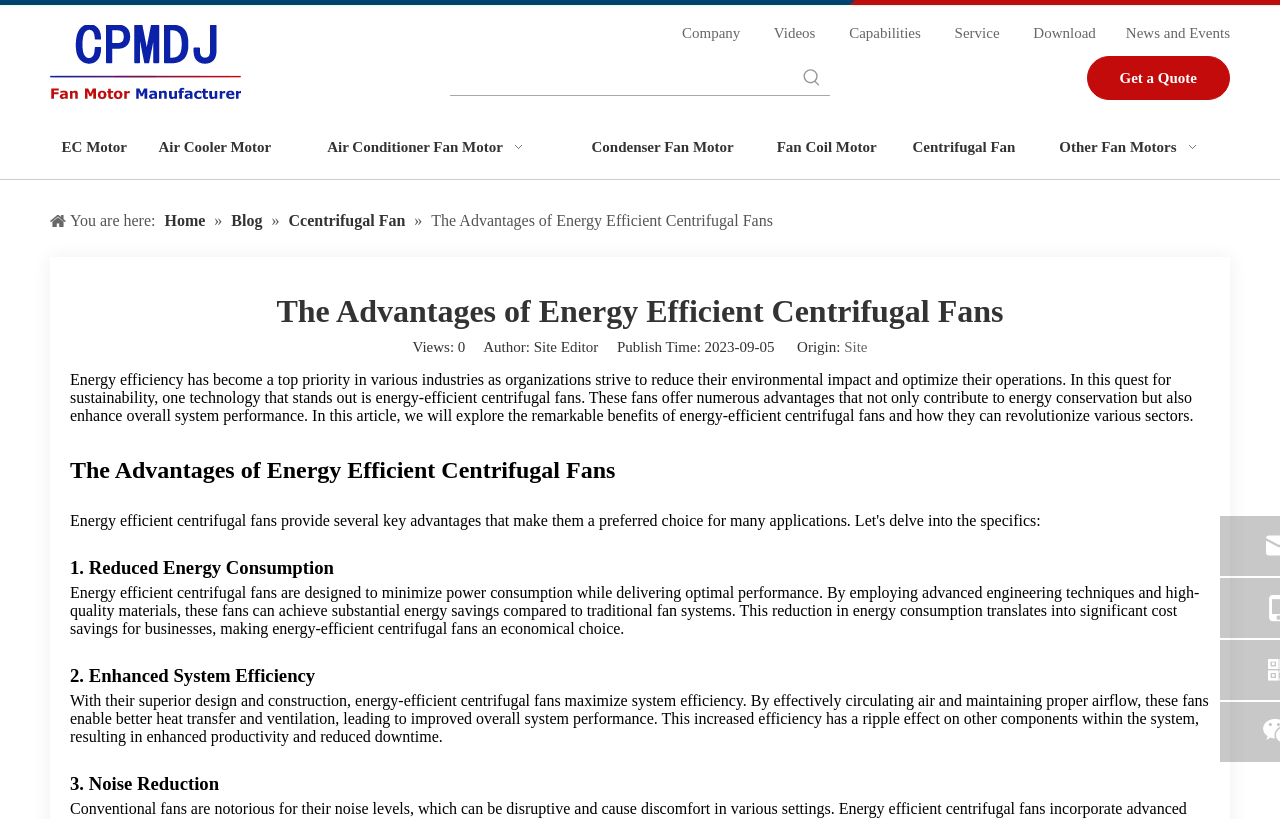Please identify the coordinates of the bounding box for the clickable region that will accomplish this instruction: "Learn about centrifugal fans".

[0.699, 0.14, 0.808, 0.219]